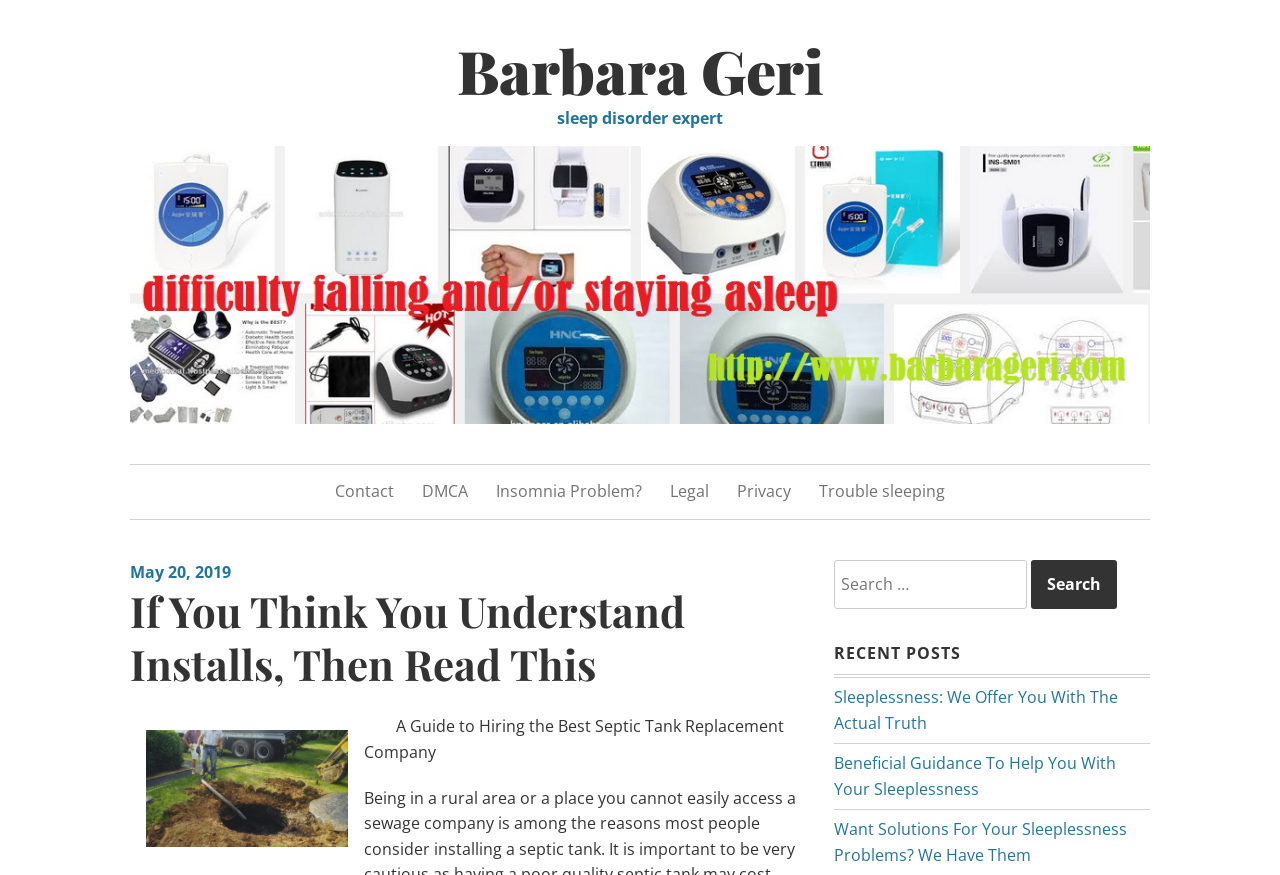Determine the bounding box for the UI element as described: "Barbara Geri". The coordinates should be represented as four float numbers between 0 and 1, formatted as [left, top, right, bottom].

[0.357, 0.034, 0.643, 0.126]